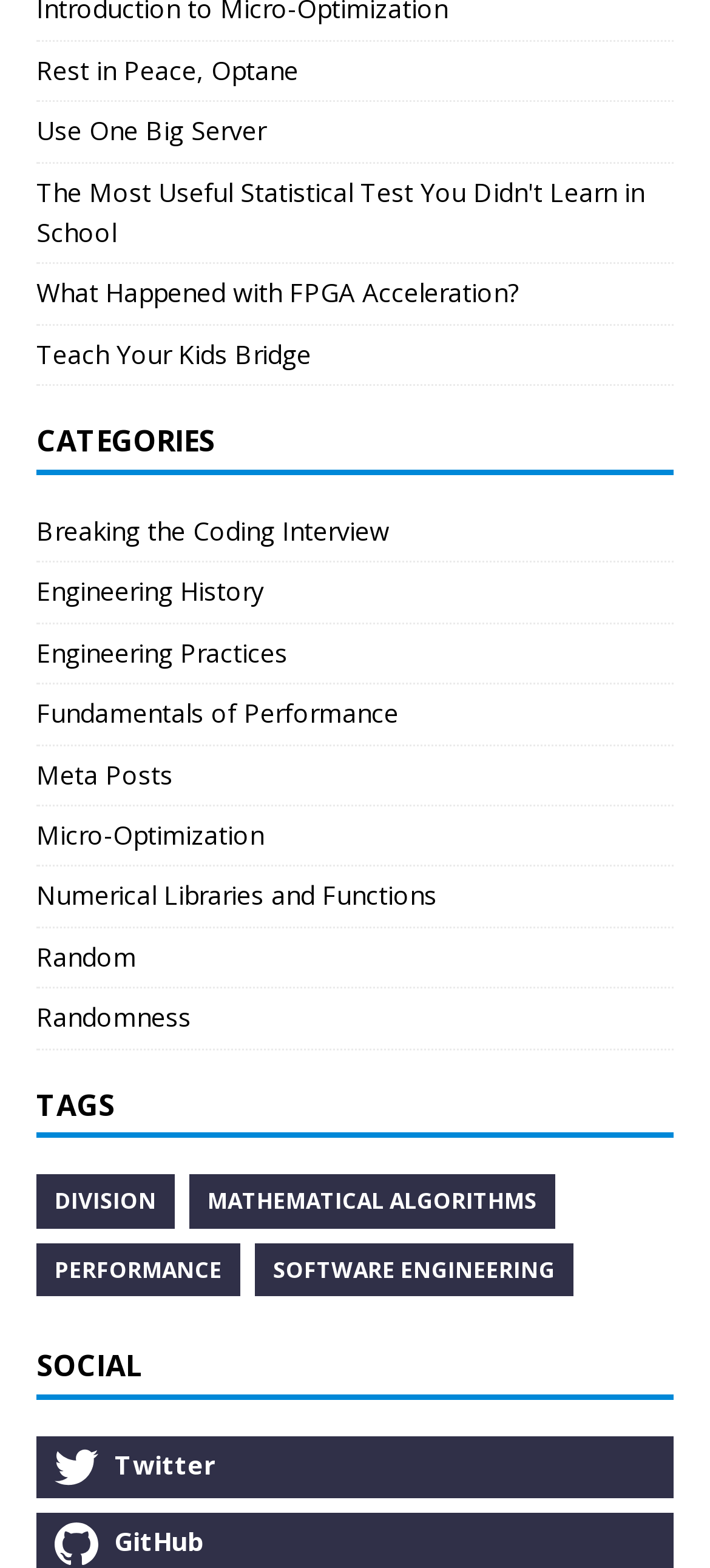Please identify the bounding box coordinates of the clickable area that will allow you to execute the instruction: "view the figure with caption 'Mr. Okey Ibeke'".

None